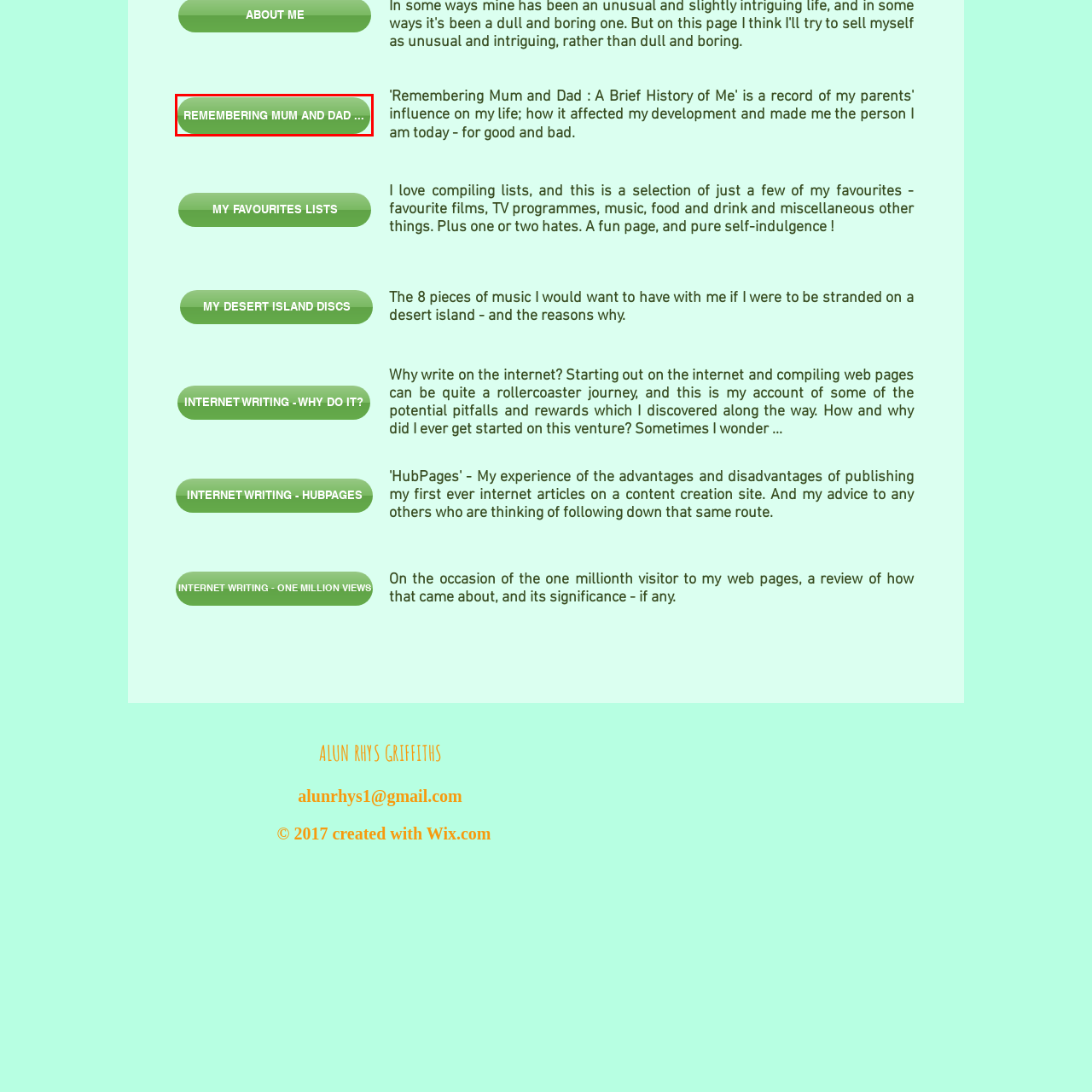You are presented with a screenshot of a webpage that includes a red bounding box around an element. Determine which webpage description best matches the page that results from clicking the element within the red bounding box. Here are the candidates:
A. Remembering Mum and Dad : A Brief History of Me | Alunrhys-Homesite
B. Links on alunrhys.com to all my websites | Alunrhys-Homesite
C. Home Page | Alunrhys-Homesite
D. One Million Views ... One Million Thanks | Alunrhys-Homesite
E. This is my blog at alunrhys.com | Alunrhys-Homesite
F. About Me | Alunrhys-Homesite
G. My Desert Island Discs | Alunrhys-Homesite
H. Internet Writing - Why Do It? | Alunrhys-Homesite

A